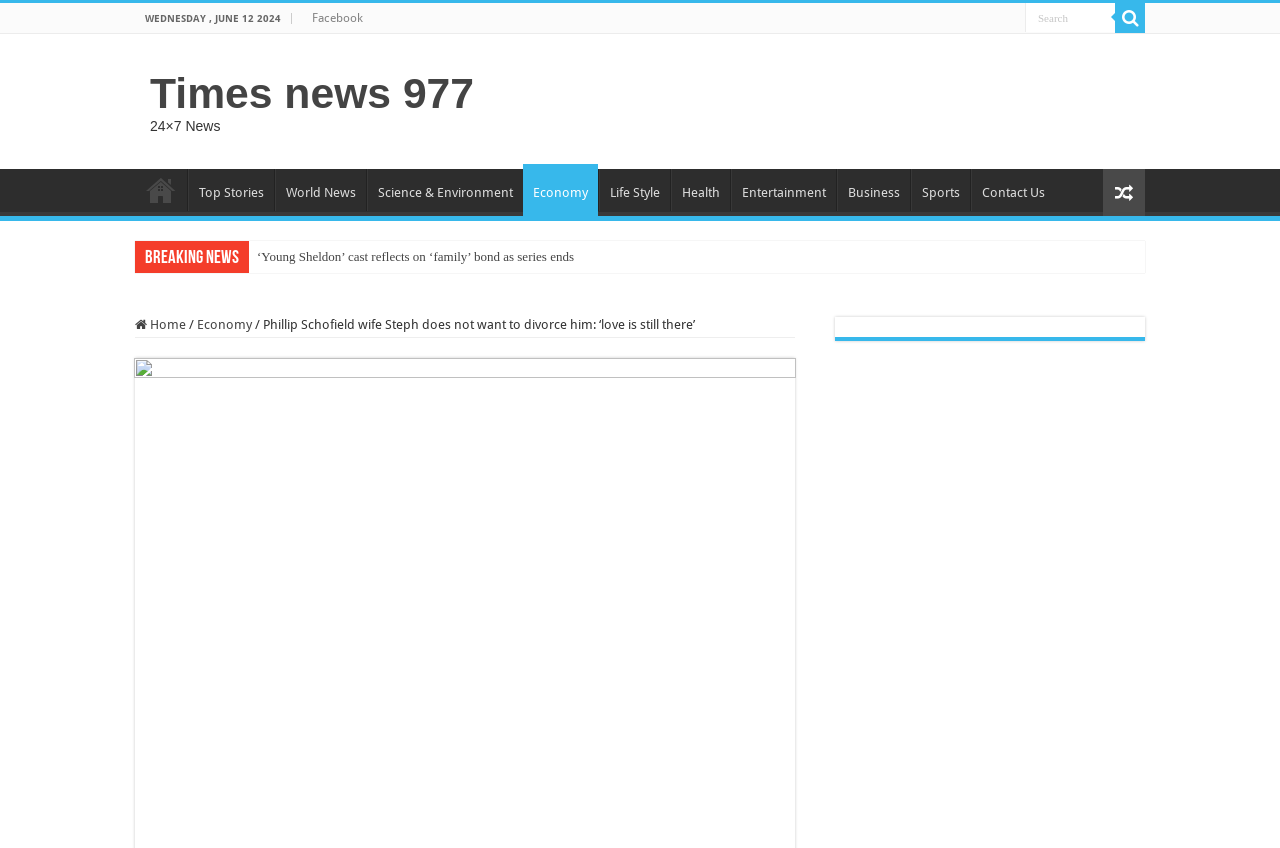Locate the bounding box coordinates of the area you need to click to fulfill this instruction: 'Search for news'. The coordinates must be in the form of four float numbers ranging from 0 to 1: [left, top, right, bottom].

[0.801, 0.004, 0.871, 0.038]